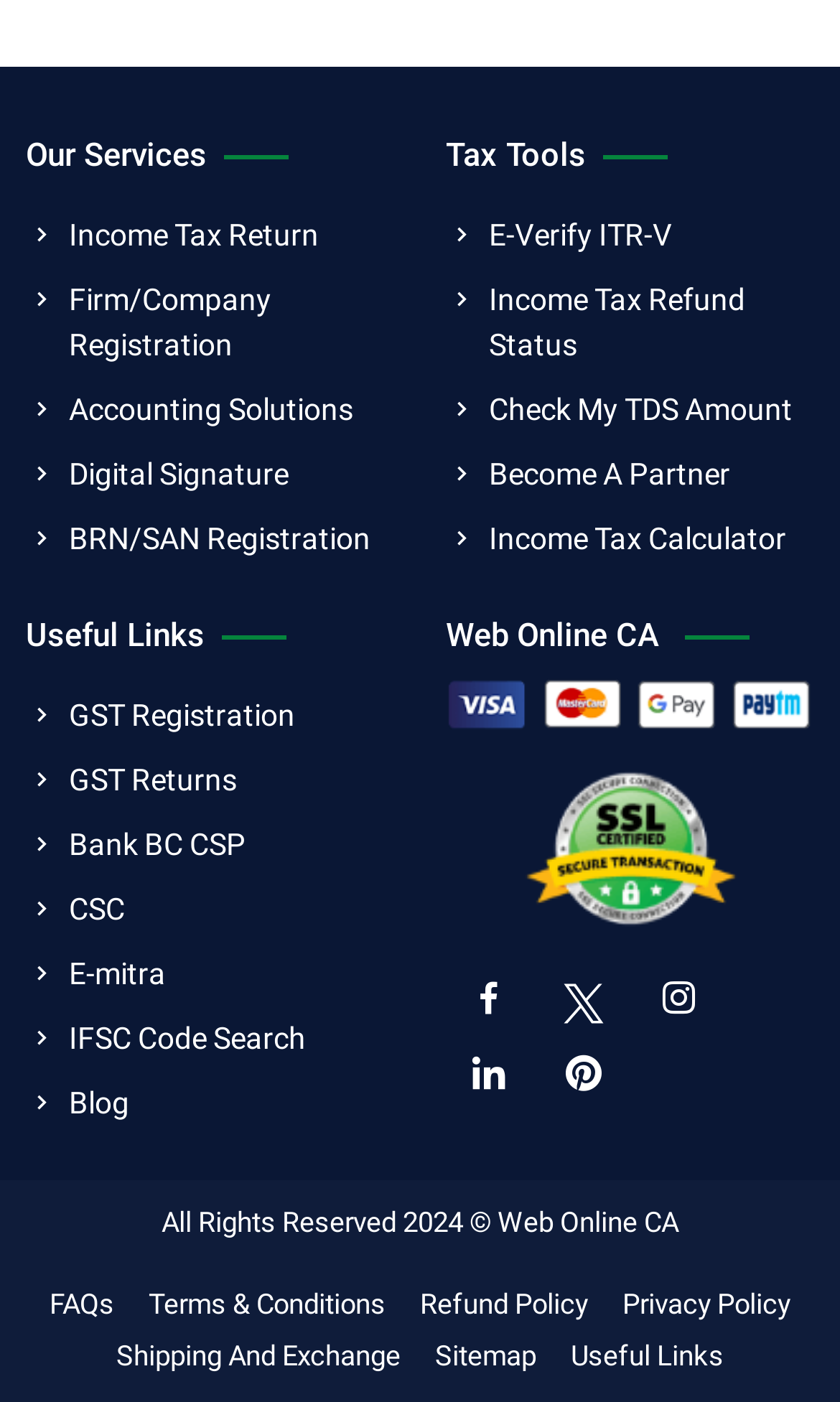Please find the bounding box coordinates of the clickable region needed to complete the following instruction: "Follow on Facebook". The bounding box coordinates must consist of four float numbers between 0 and 1, i.e., [left, top, right, bottom].

[0.556, 0.695, 0.608, 0.732]